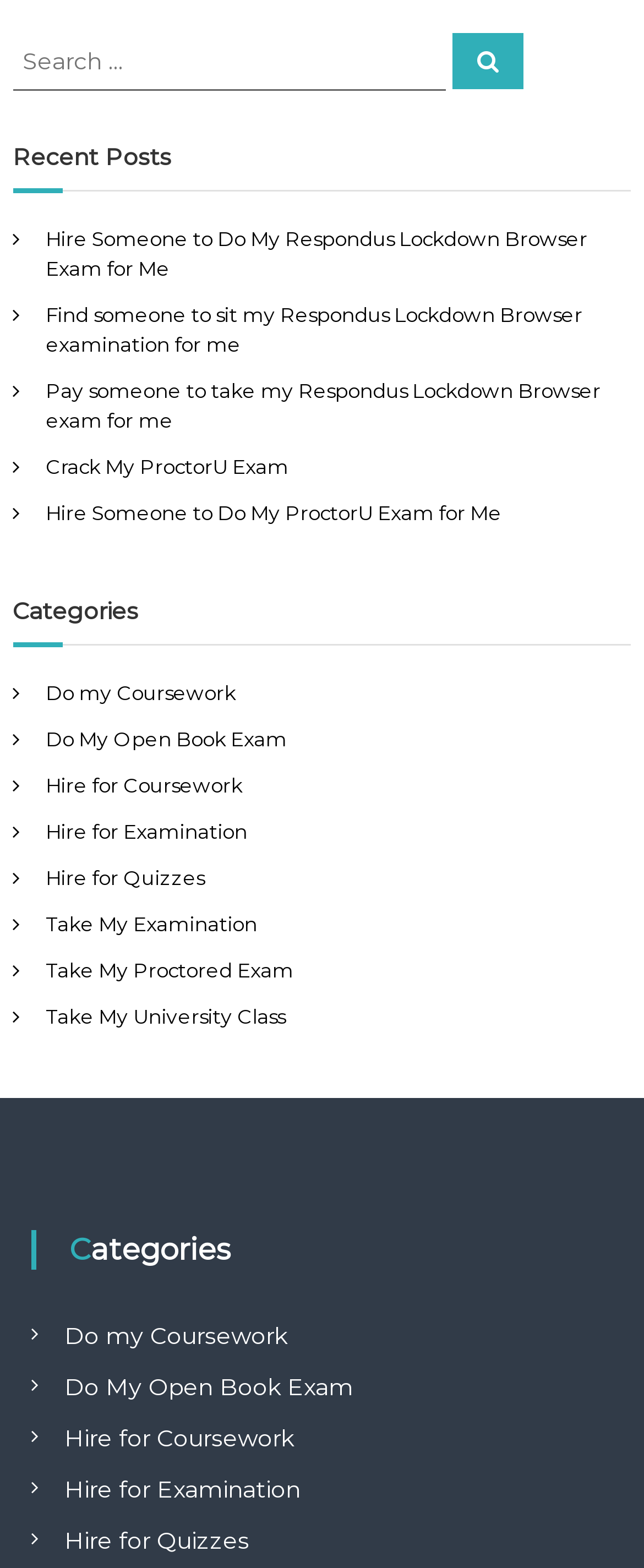Indicate the bounding box coordinates of the clickable region to achieve the following instruction: "View 'Hire Someone to Do My Respondus Lockdown Browser Exam for Me'."

[0.071, 0.144, 0.912, 0.179]